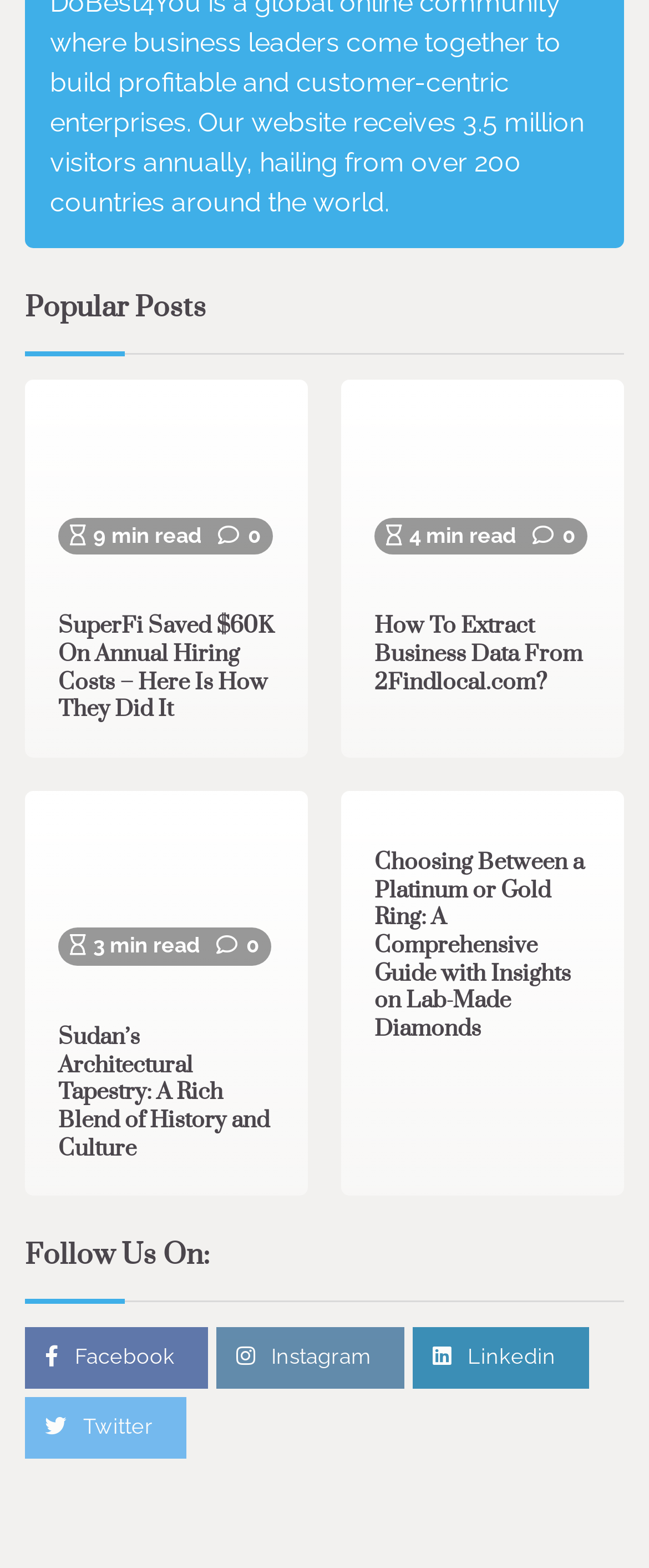Please provide a one-word or phrase answer to the question: 
How many minutes does it take to read the second popular post?

4 min